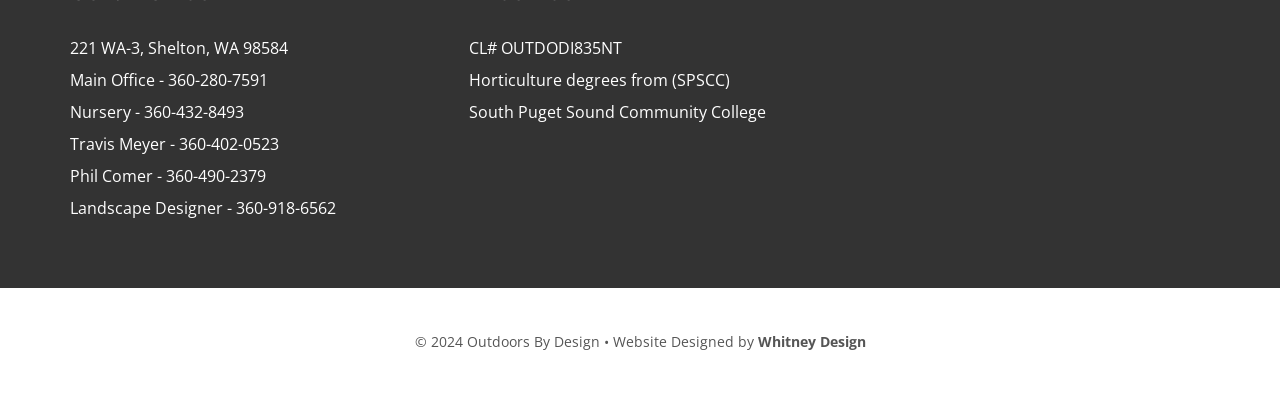What is the license number mentioned?
Provide an in-depth and detailed explanation in response to the question.

I found the license number by looking at the top-right section of the webpage, where it is clearly stated as 'CL# OUTDODI835NT'.